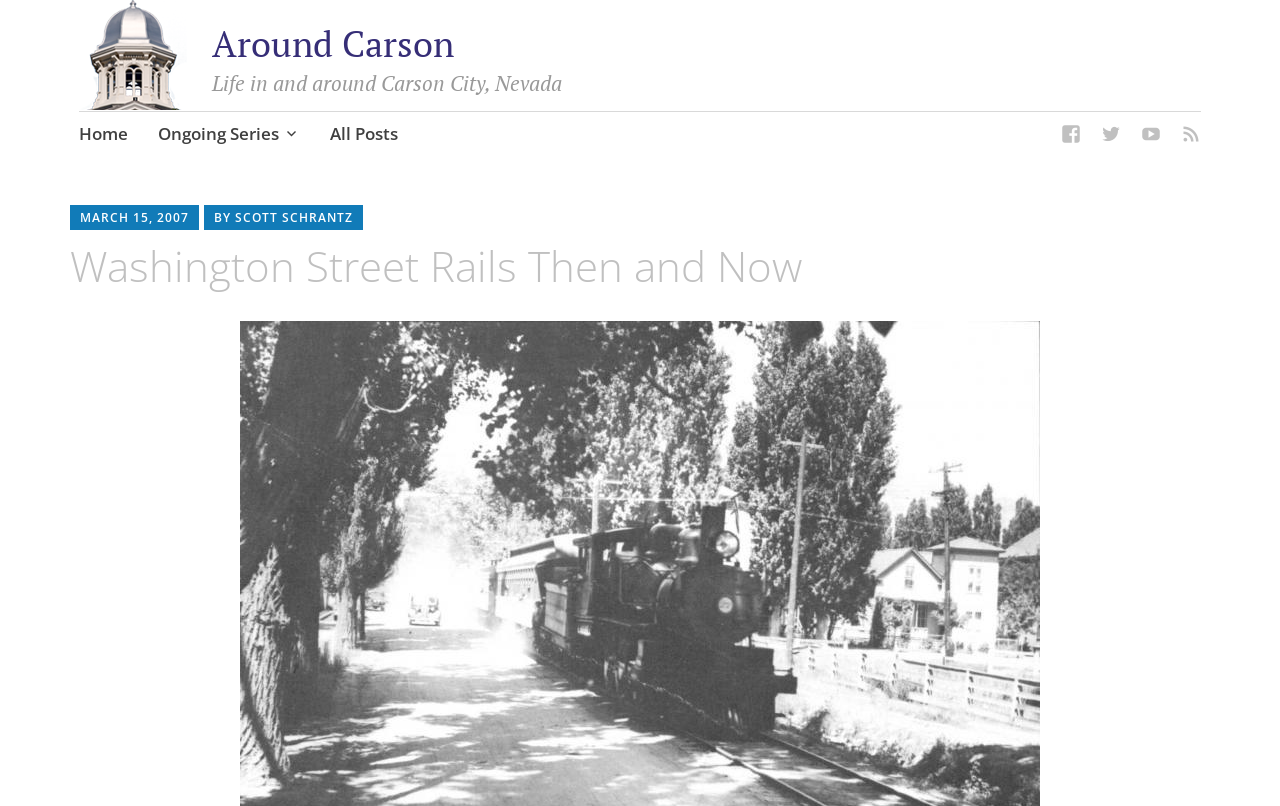Locate the bounding box coordinates for the element described below: "Around Carson". The coordinates must be four float values between 0 and 1, formatted as [left, top, right, bottom].

[0.166, 0.024, 0.355, 0.083]